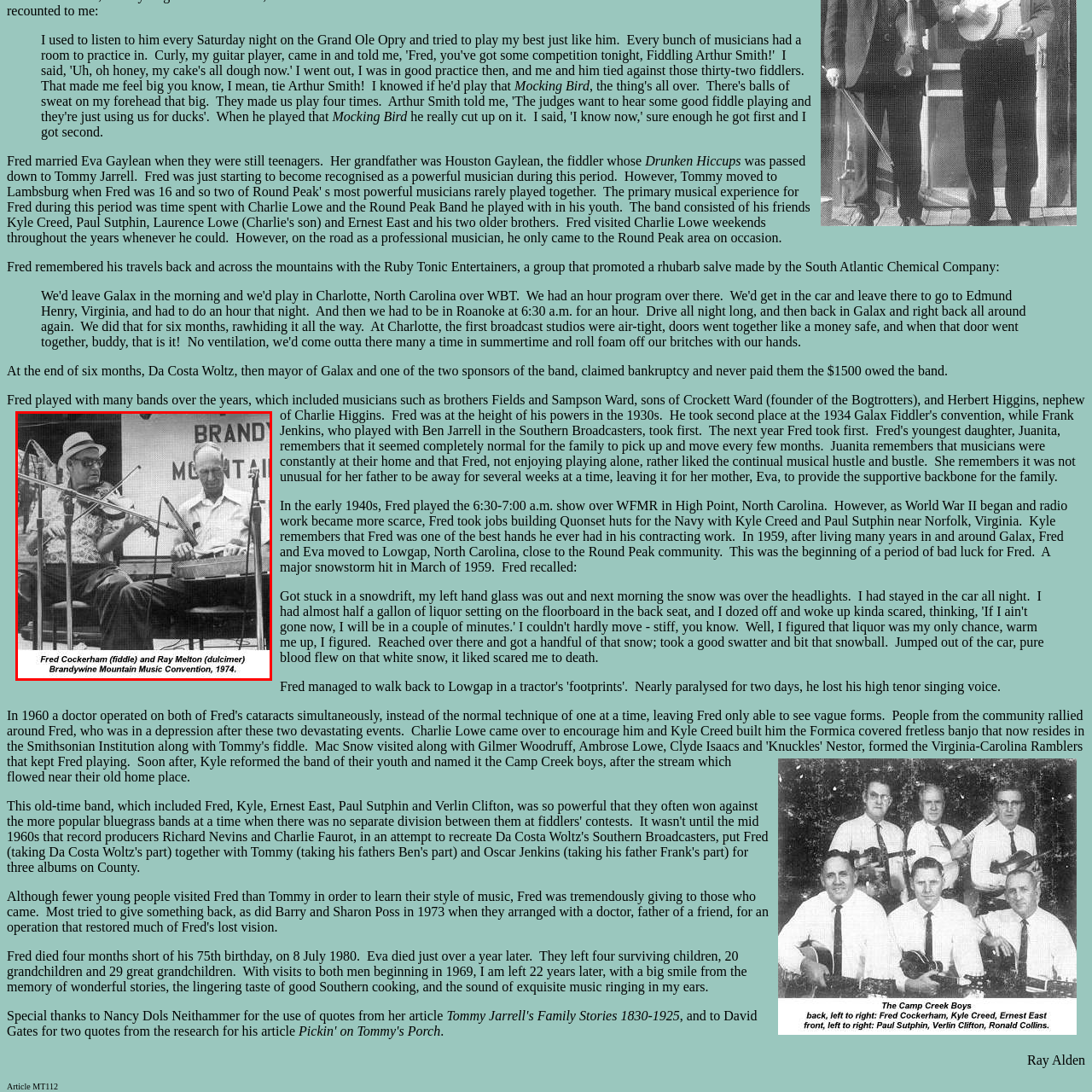Look at the image within the red outlined box, What type of music is being celebrated in this performance? Provide a one-word or brief phrase answer.

Appalachian music